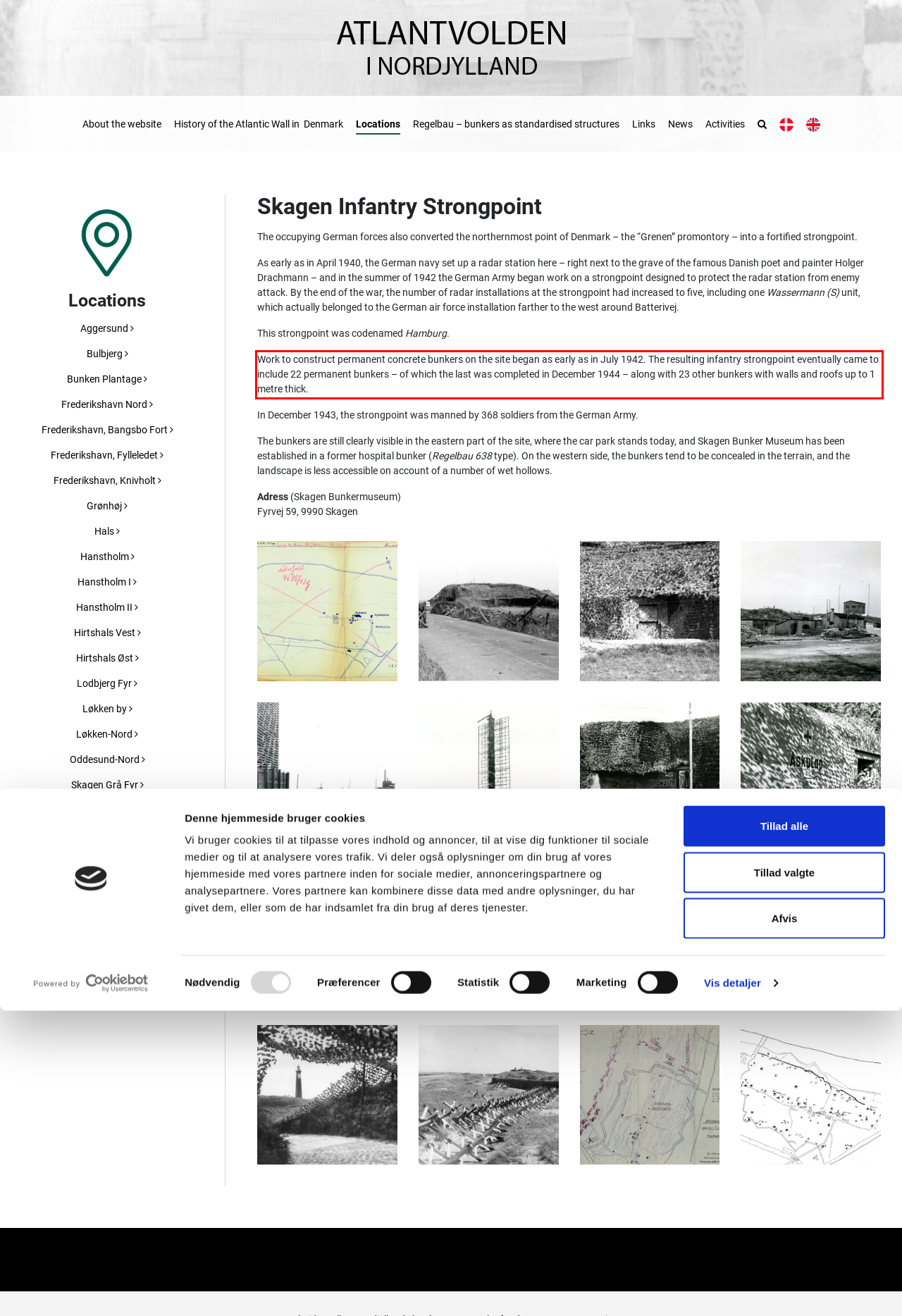Using the provided webpage screenshot, identify and read the text within the red rectangle bounding box.

Work to construct permanent concrete bunkers on the site began as early as in July 1942. The resulting infantry strongpoint eventually came to include 22 permanent bunkers – of which the last was completed in December 1944 – along with 23 other bunkers with walls and roofs up to 1 metre thick.